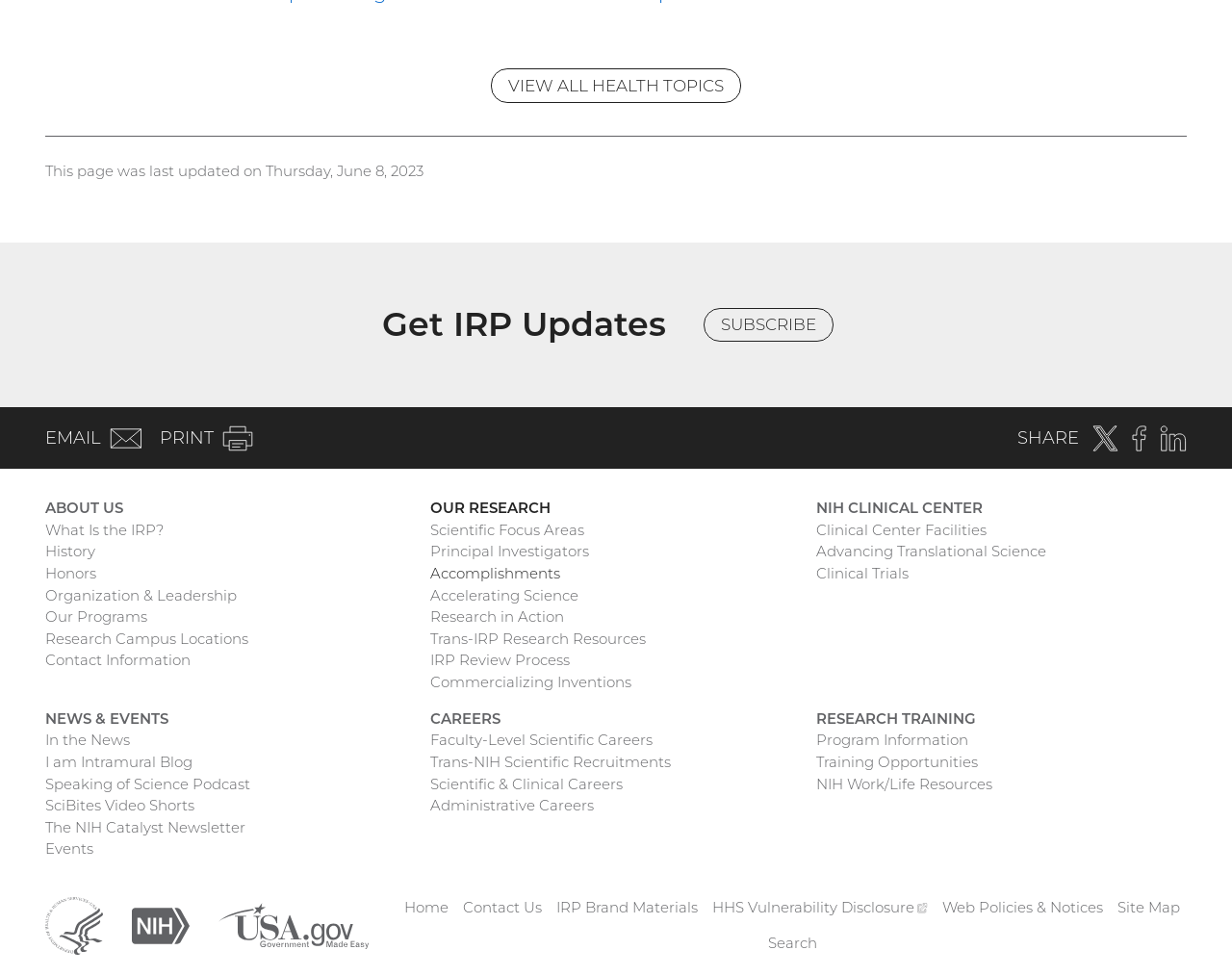Find and specify the bounding box coordinates that correspond to the clickable region for the instruction: "Share on Twitter".

[0.887, 0.435, 0.908, 0.463]